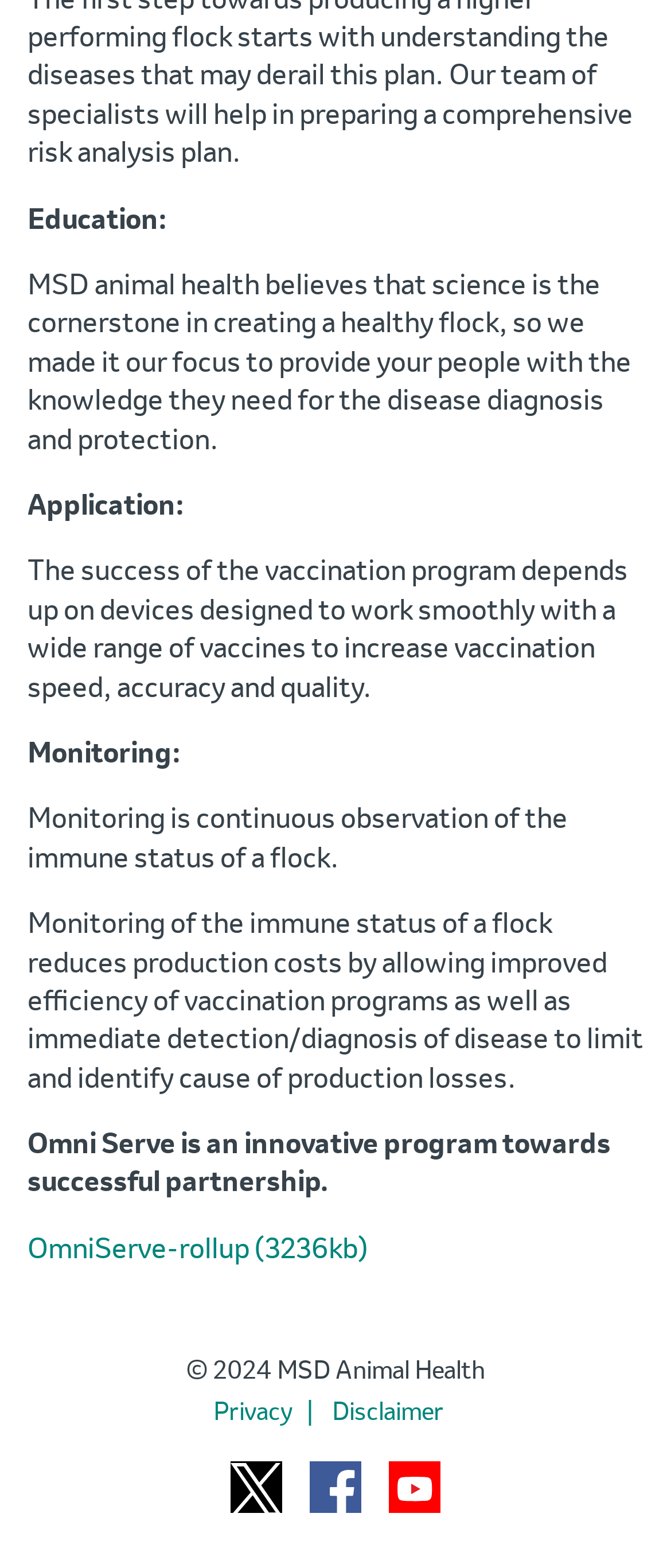How many social media platforms are linked on the webpage?
Using the image as a reference, give an elaborate response to the question.

The webpage has links to three social media platforms: Twitter, Facebook, and YouTube, all of which are related to MSD Animal Health Egypt.